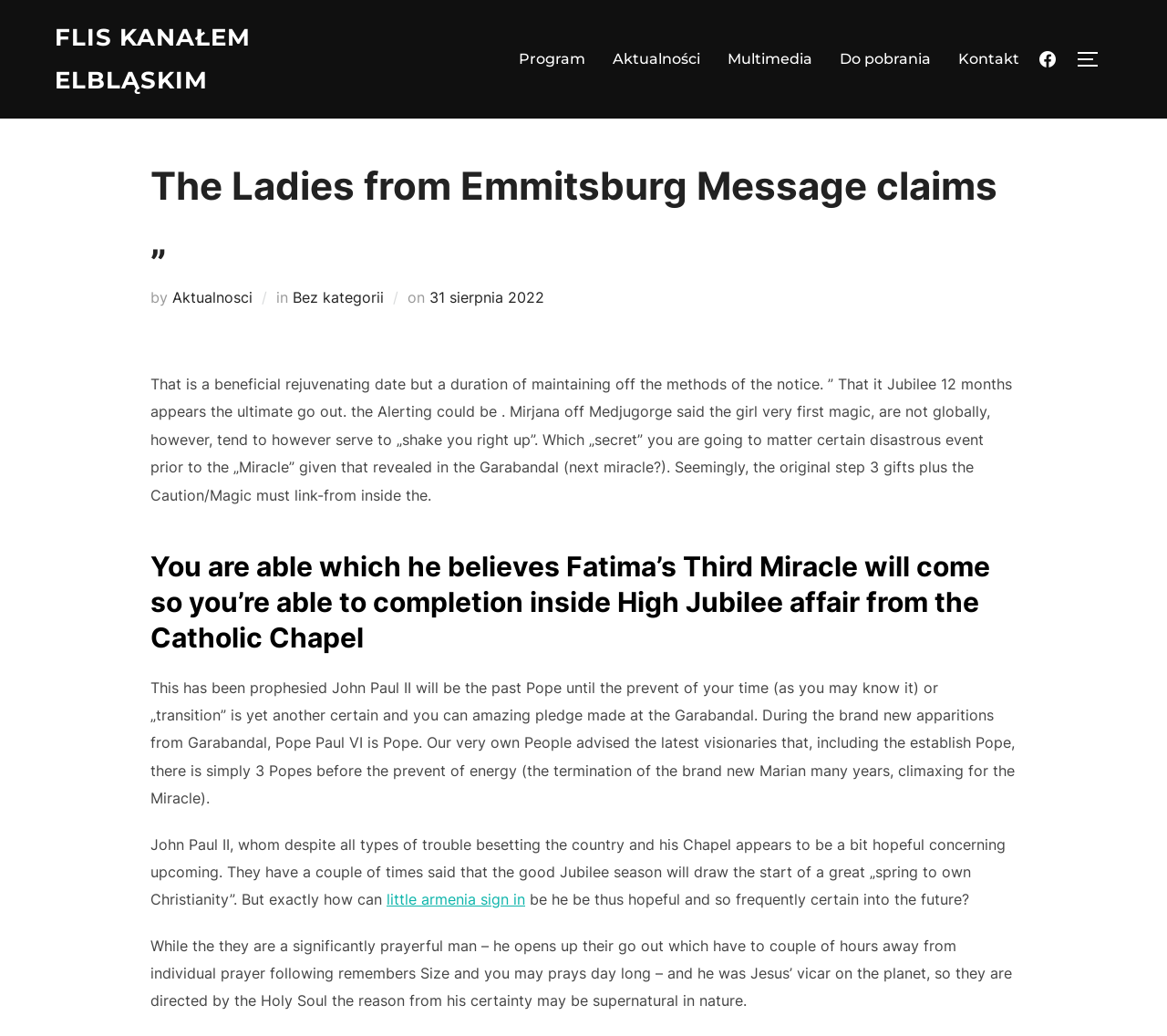Based on the image, please elaborate on the answer to the following question:
What is the name of the place mentioned in the text?

I found the answer by reading the static text element with the ID 178, which contains the sentence 'Mirjana off Medjugorge said the girl very first magic, are not globally, however, tend to however serve to „shake you right up”.'. This suggests that Medjugorge is the name of the place mentioned in the text.